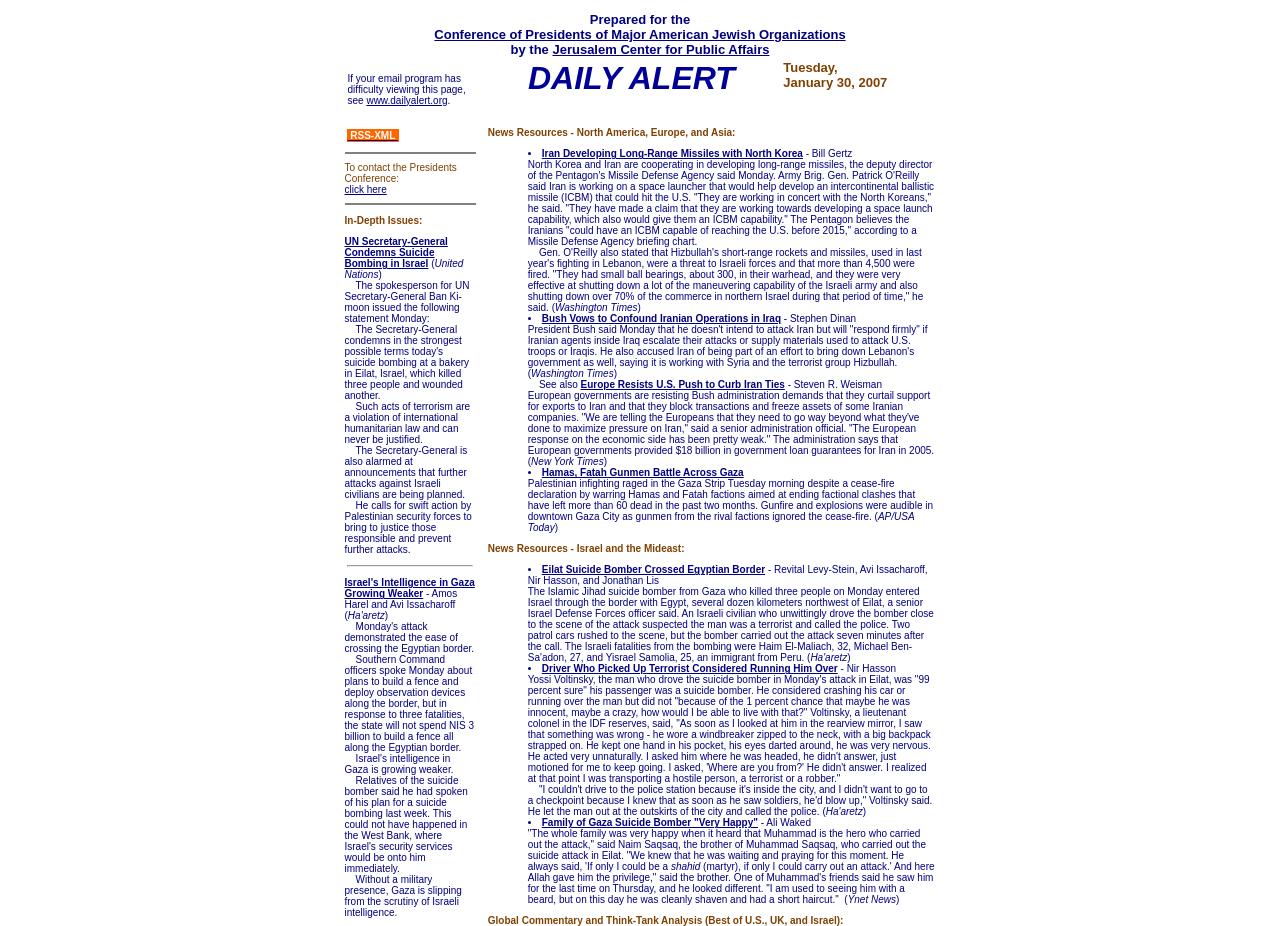Please identify the bounding box coordinates of the area that needs to be clicked to follow this instruction: "Click on the link to the Conference of Presidents of Major American Jewish Organizations".

[0.339, 0.029, 0.661, 0.045]